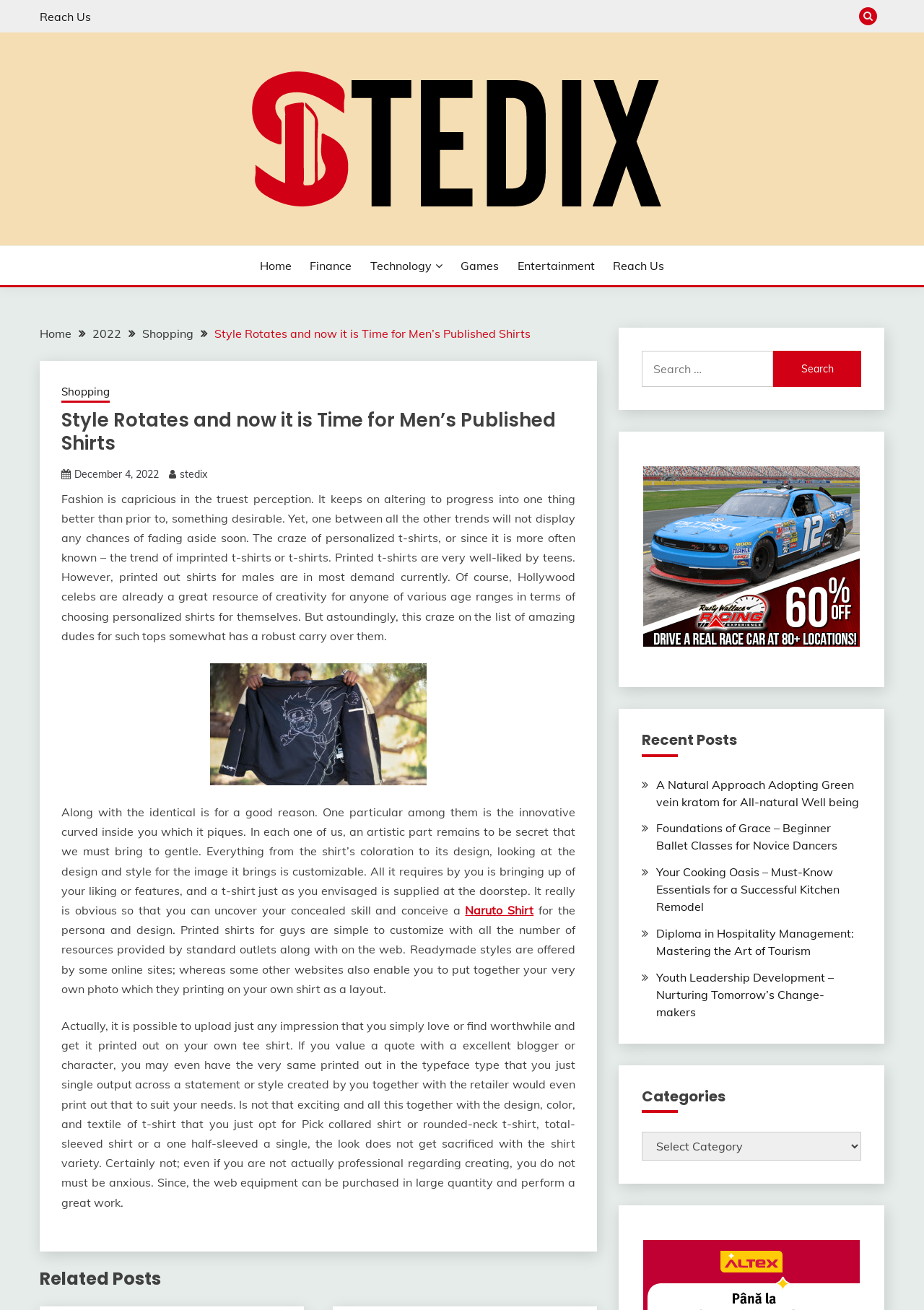Identify the bounding box coordinates of the part that should be clicked to carry out this instruction: "Click on the 'Reach Us' link".

[0.043, 0.007, 0.098, 0.018]